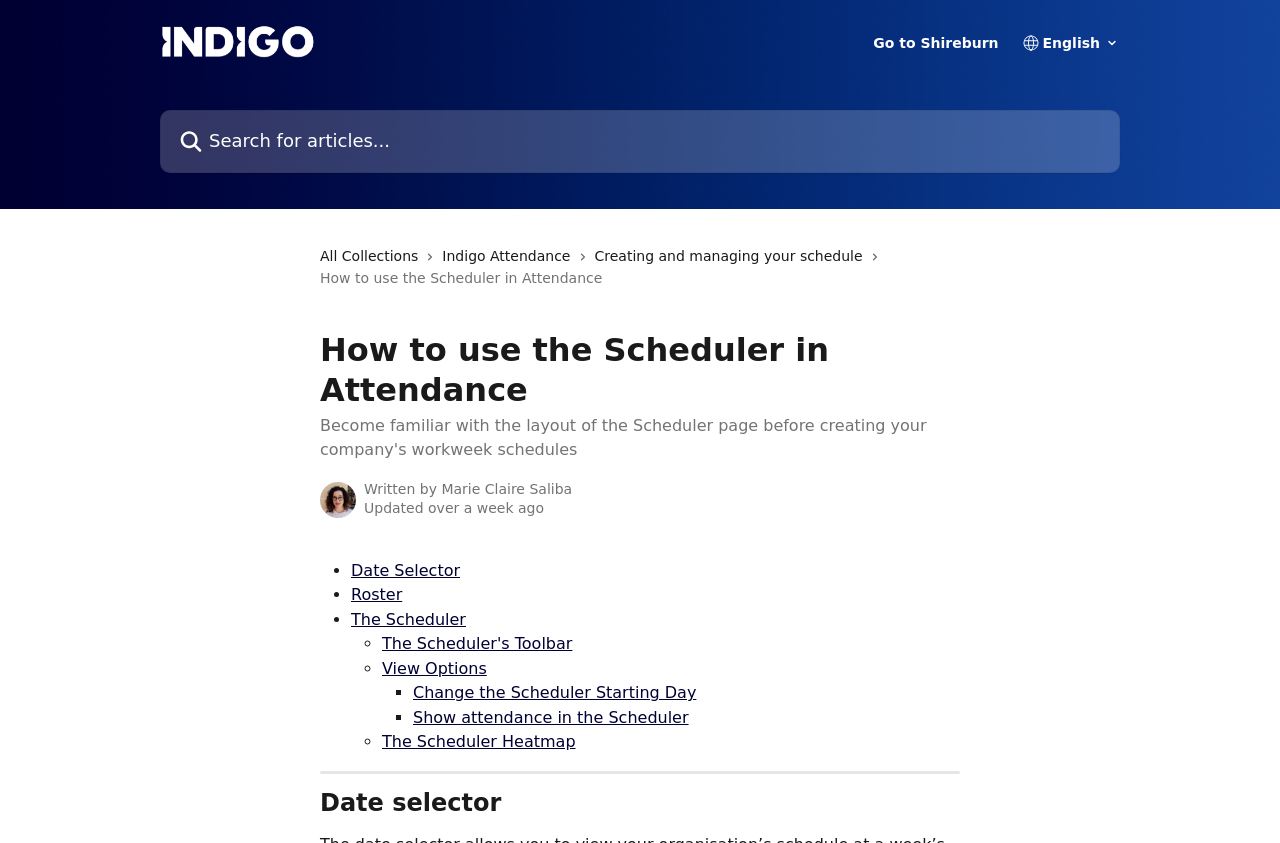Pinpoint the bounding box coordinates for the area that should be clicked to perform the following instruction: "Go to Shireburn".

[0.682, 0.043, 0.78, 0.059]